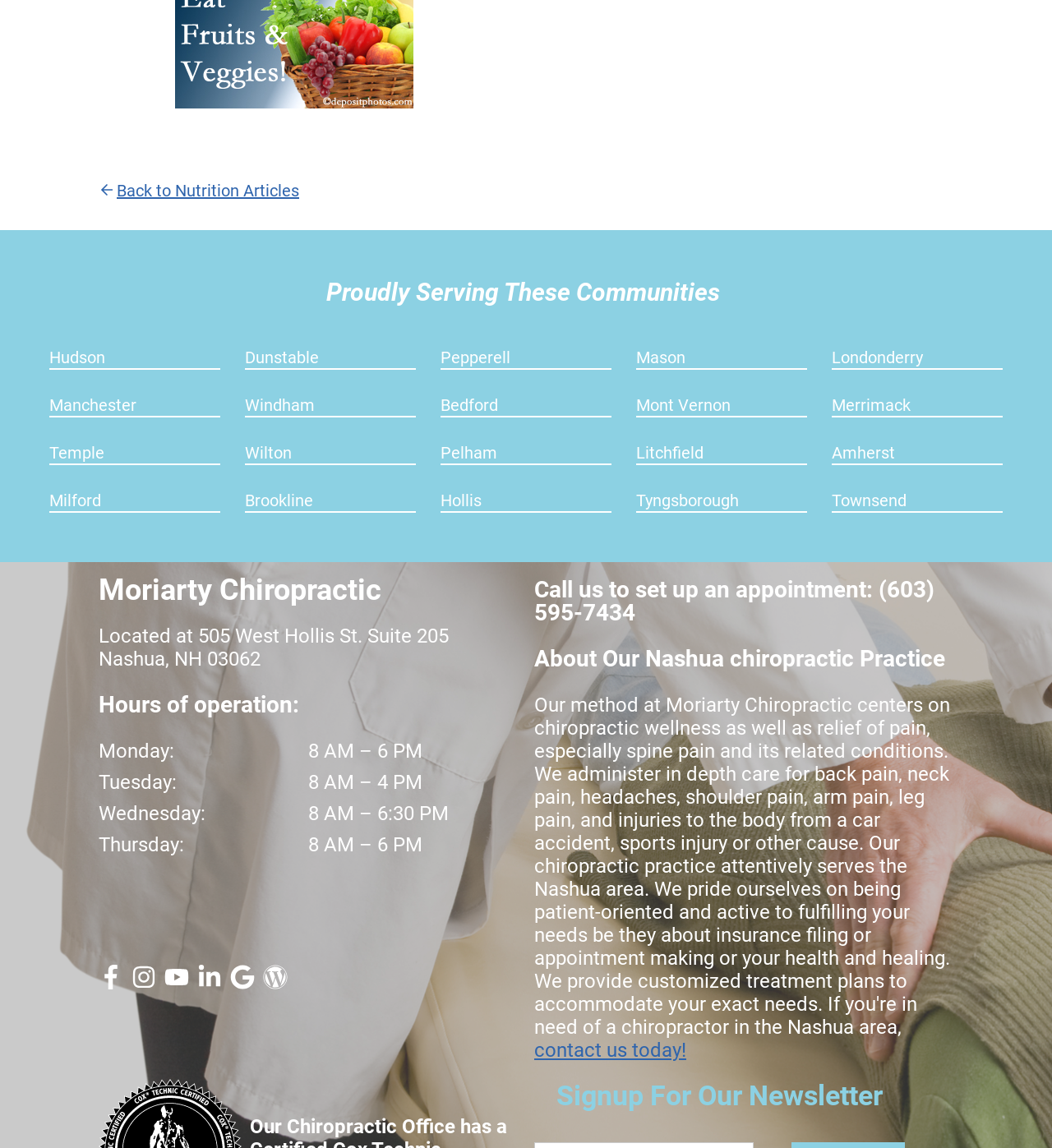Locate the bounding box of the UI element based on this description: "(888) 466-5521". Provide four float numbers between 0 and 1 as [left, top, right, bottom].

None